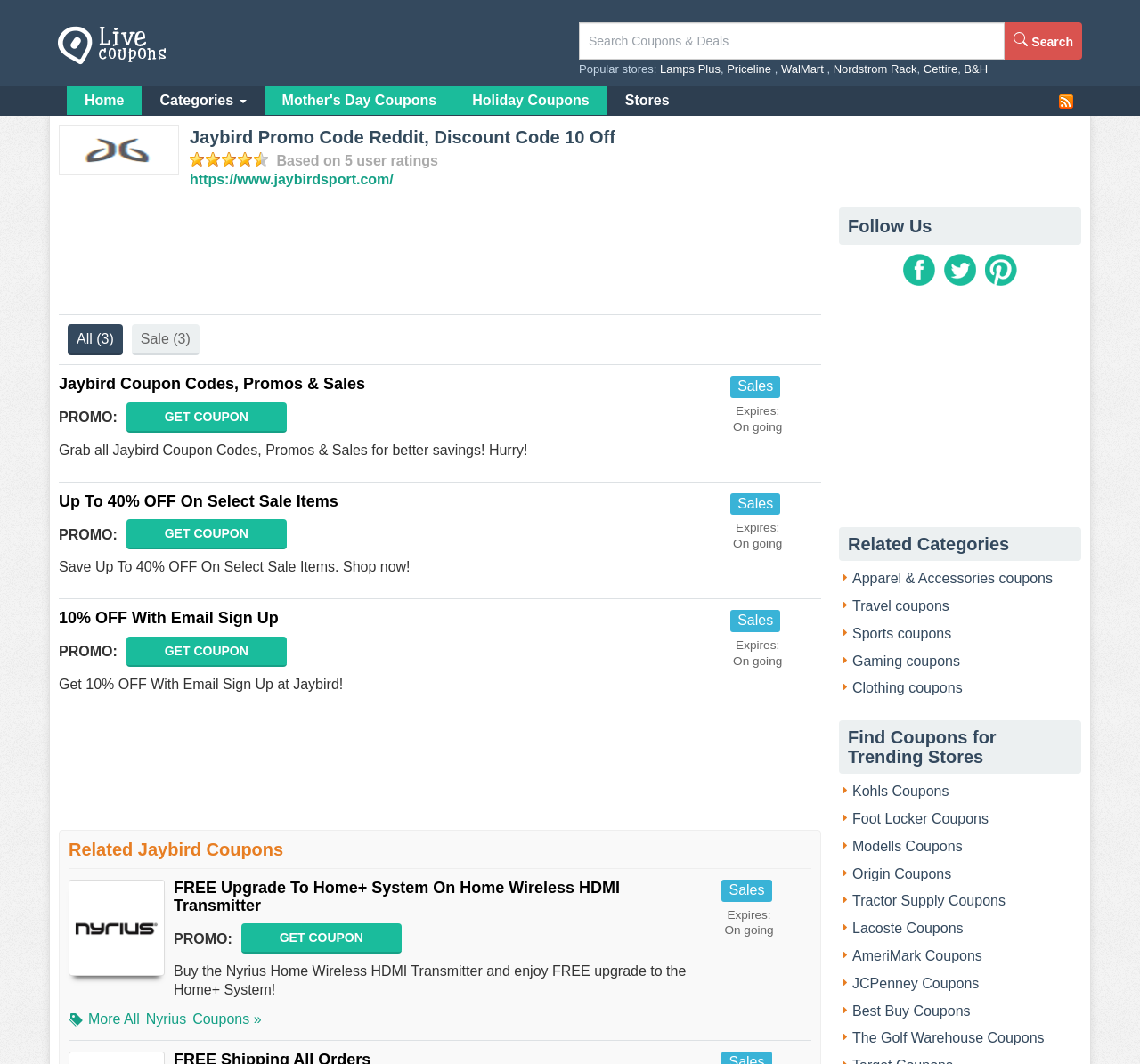Determine the bounding box coordinates of the section to be clicked to follow the instruction: "Search for a keyword". The coordinates should be given as four float numbers between 0 and 1, formatted as [left, top, right, bottom].

[0.508, 0.021, 0.882, 0.056]